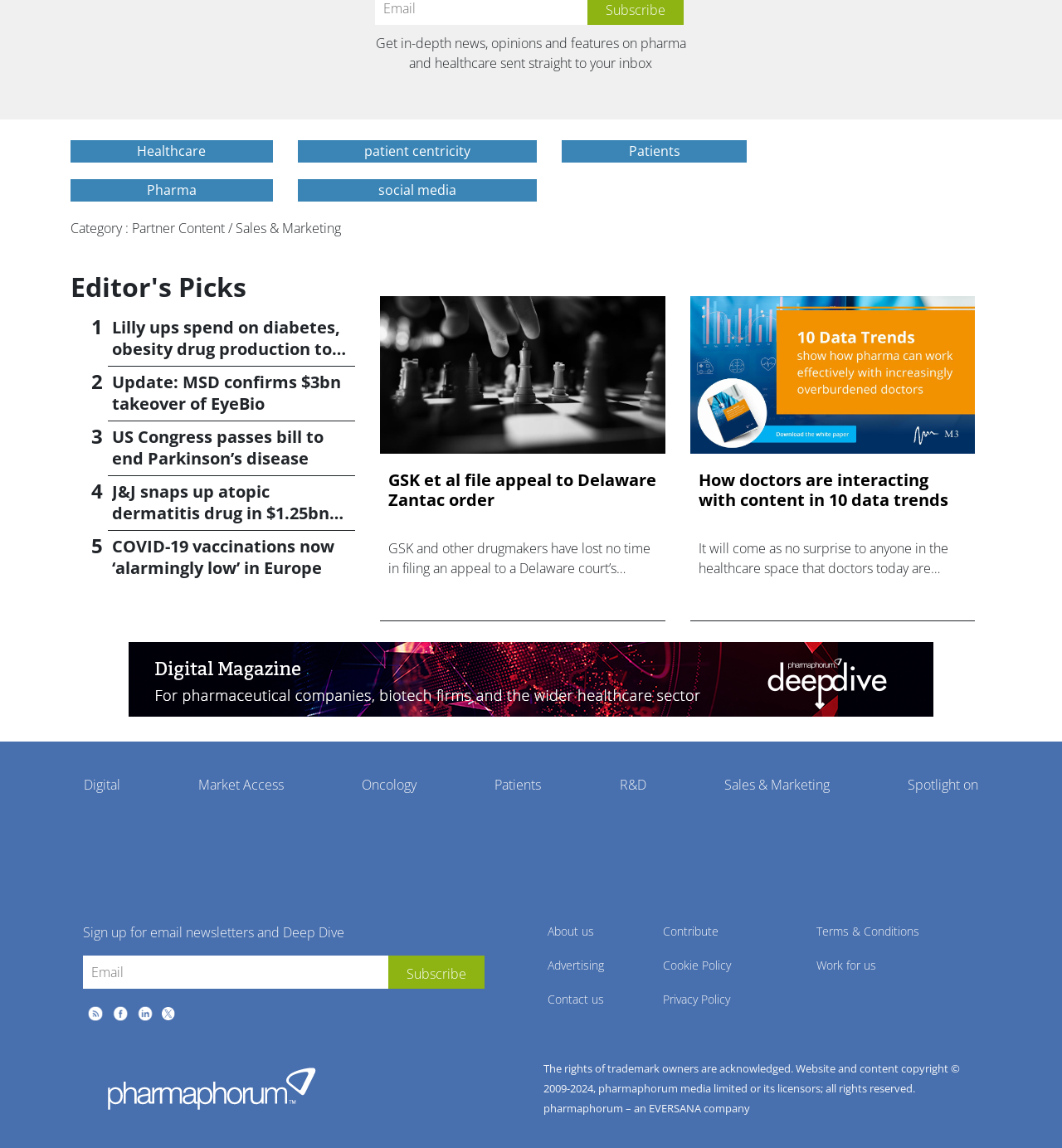Determine the bounding box coordinates for the area you should click to complete the following instruction: "Read the article 'Lilly ups spend on diabetes, obesity drug production to $9bn'".

[0.105, 0.275, 0.326, 0.332]